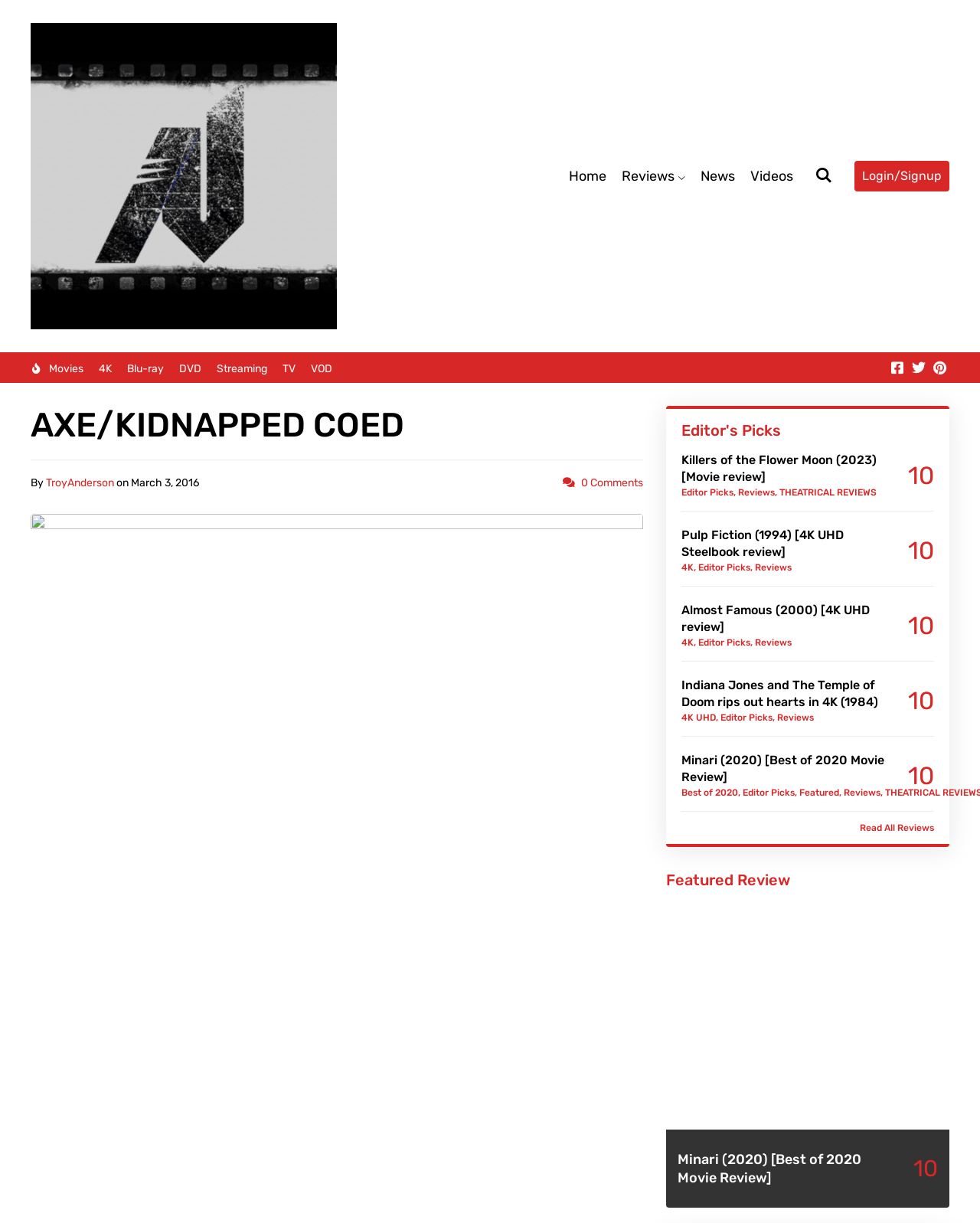Identify the bounding box coordinates of the region that should be clicked to execute the following instruction: "Read All Reviews".

[0.877, 0.673, 0.953, 0.681]